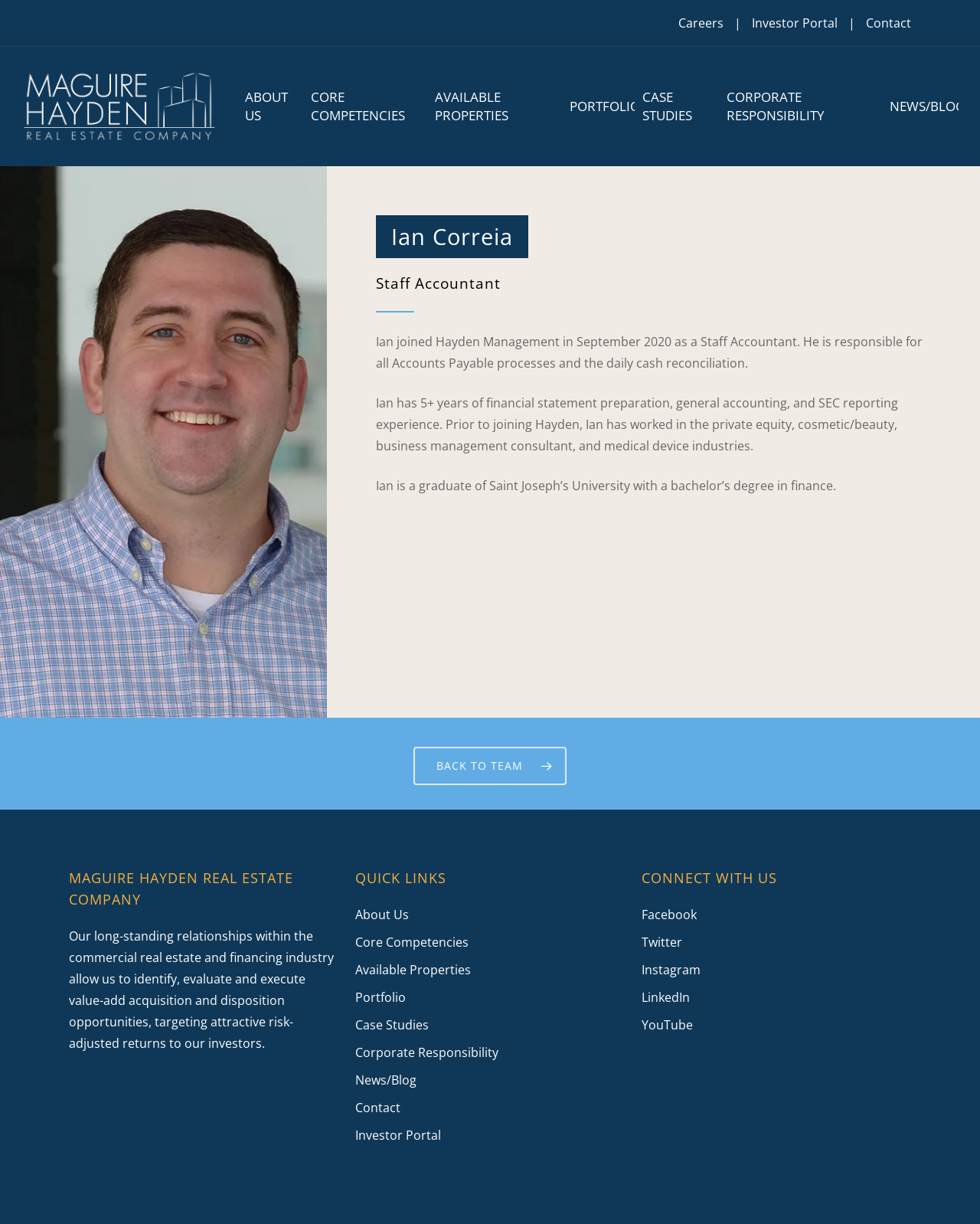What is the purpose of the 'BACK TO TEAM' button?
Using the image as a reference, give an elaborate response to the question.

I inferred the purpose of the button by its label 'BACK TO TEAM' and its location on the page, which suggests that it is used to navigate back to a team page or a list of team members.